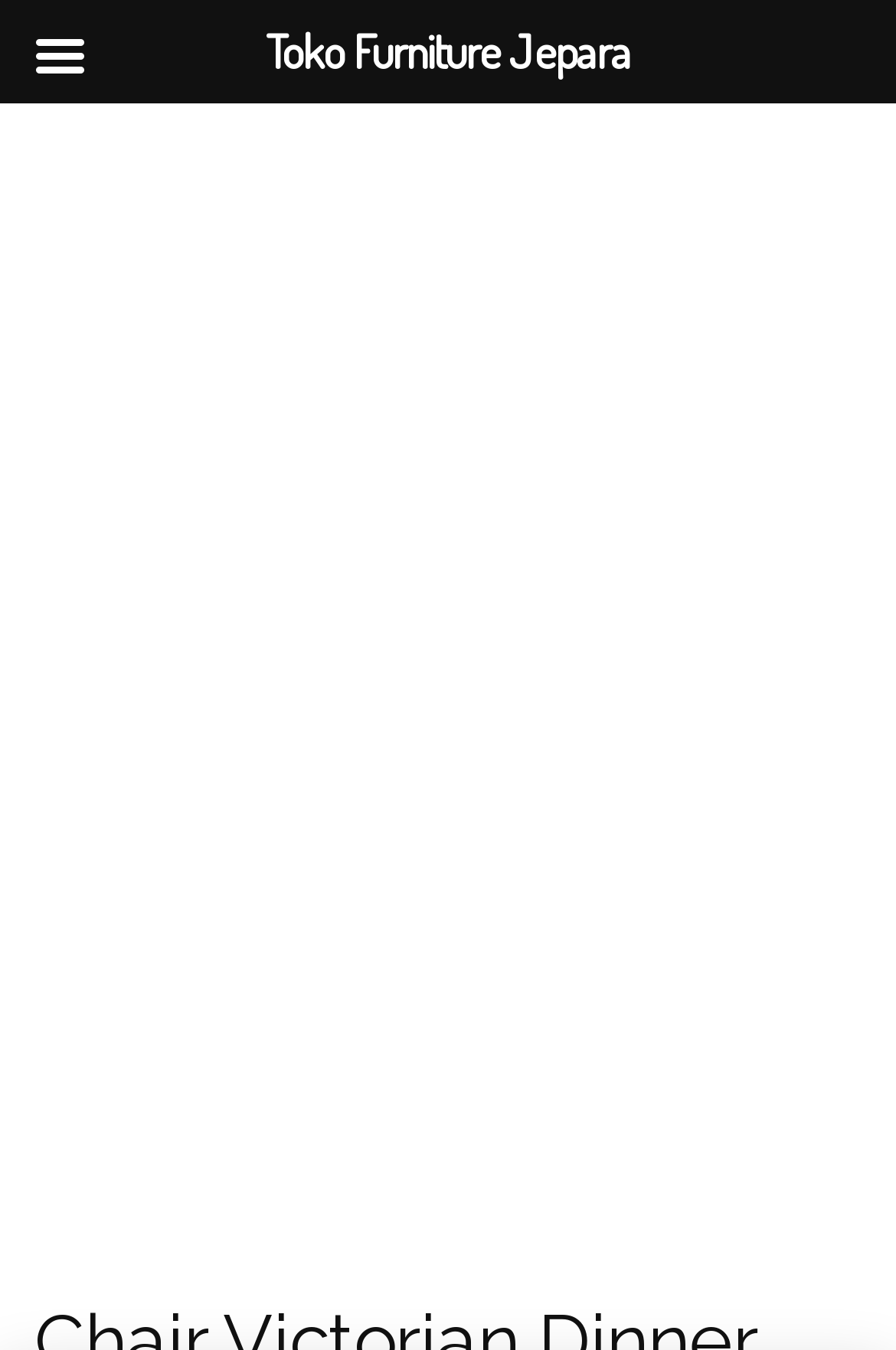Your task is to extract the text of the main heading from the webpage.

Chair Victorian Dinner, french dining chairs antique mahogany wood